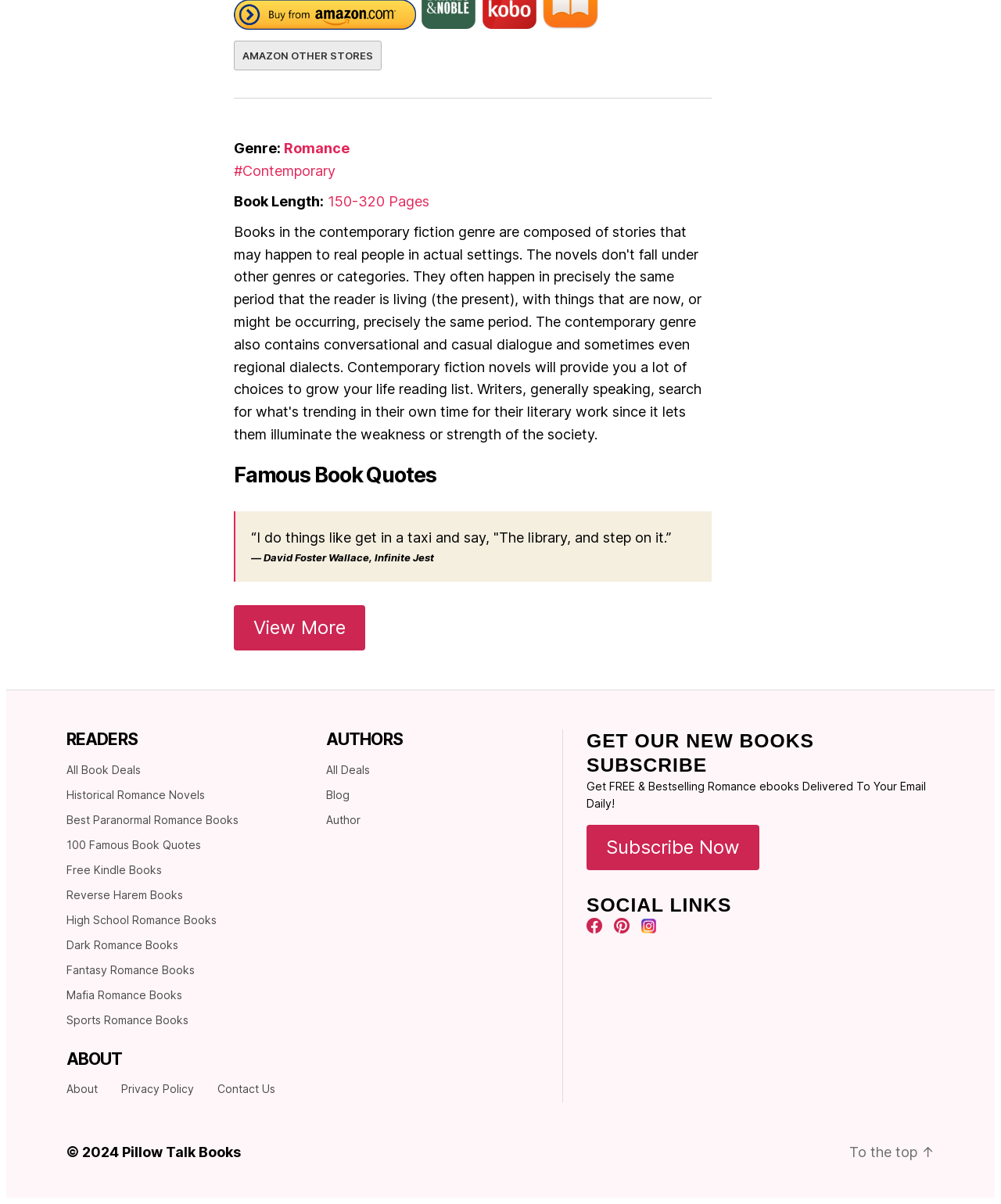Answer the following inquiry with a single word or phrase:
What is the length of the book?

150-320 Pages